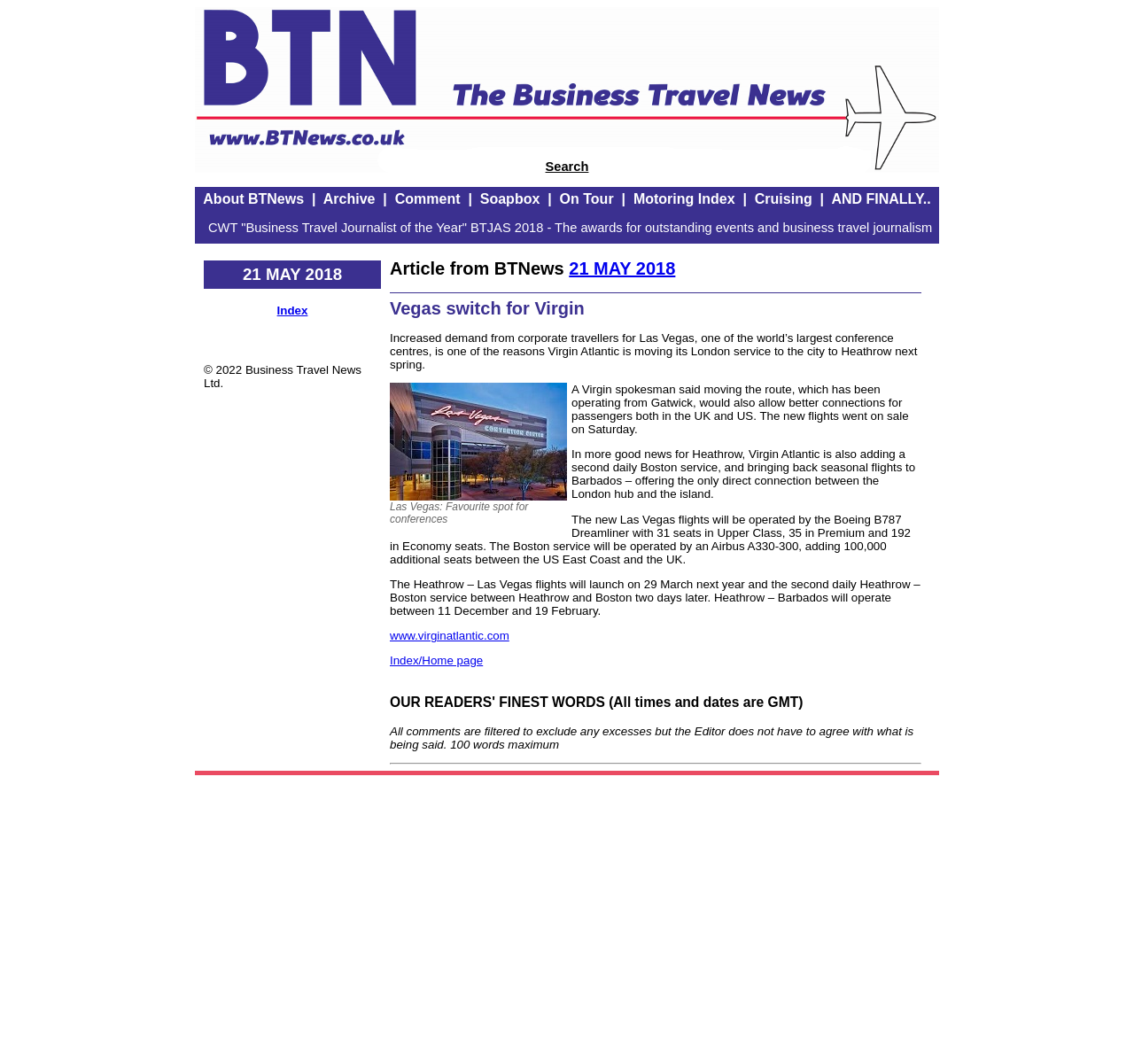Please identify the bounding box coordinates of the element that needs to be clicked to execute the following command: "Read about the article from BTNews". Provide the bounding box using four float numbers between 0 and 1, formatted as [left, top, right, bottom].

[0.344, 0.243, 0.812, 0.262]